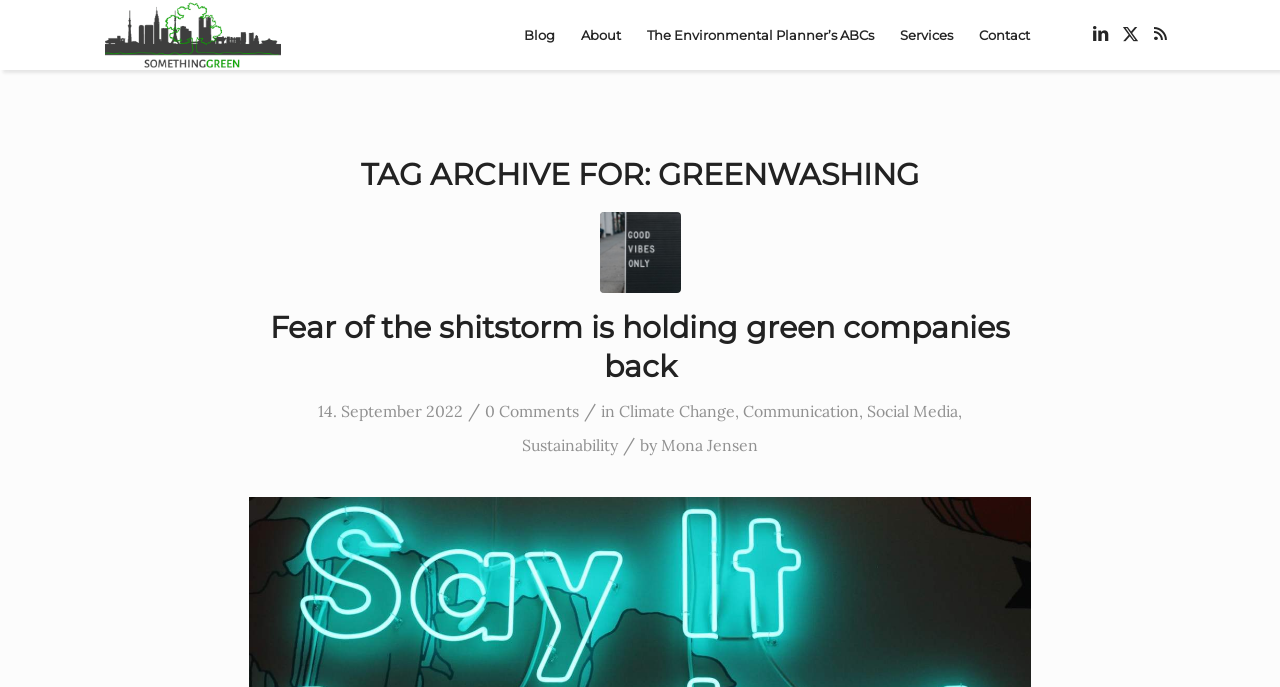What is the title of the first blog post? Please answer the question using a single word or phrase based on the image.

Fear of the shitstorm is holding green companies back